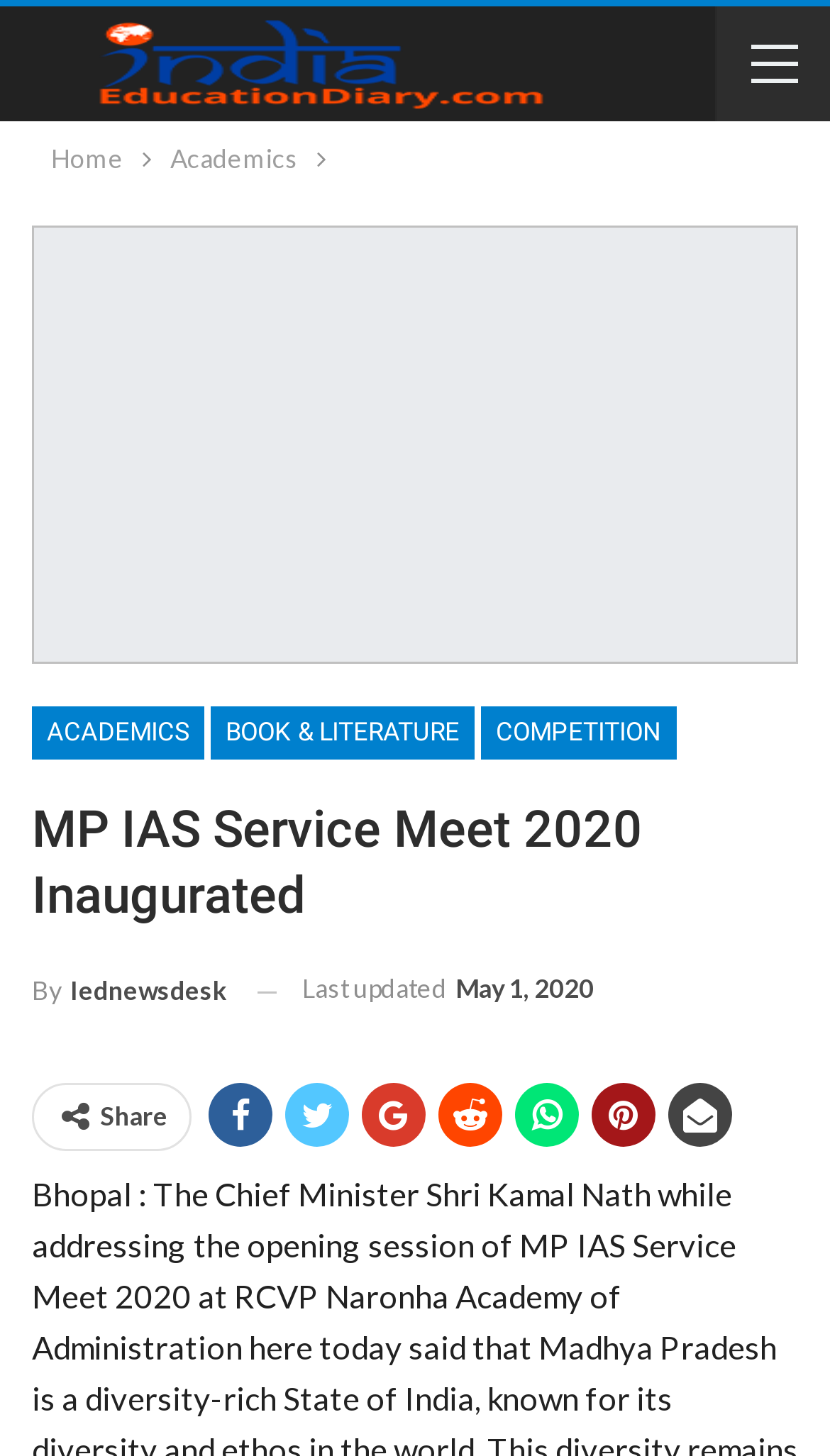What is the purpose of the links with icons?
Based on the image, answer the question with as much detail as possible.

The question asks about the purpose of the links with icons. By examining the webpage, we can see that there are several links with icons, such as '', '', etc. These links are located near the 'Share' text, which indicates that the purpose of these links is to share the content.